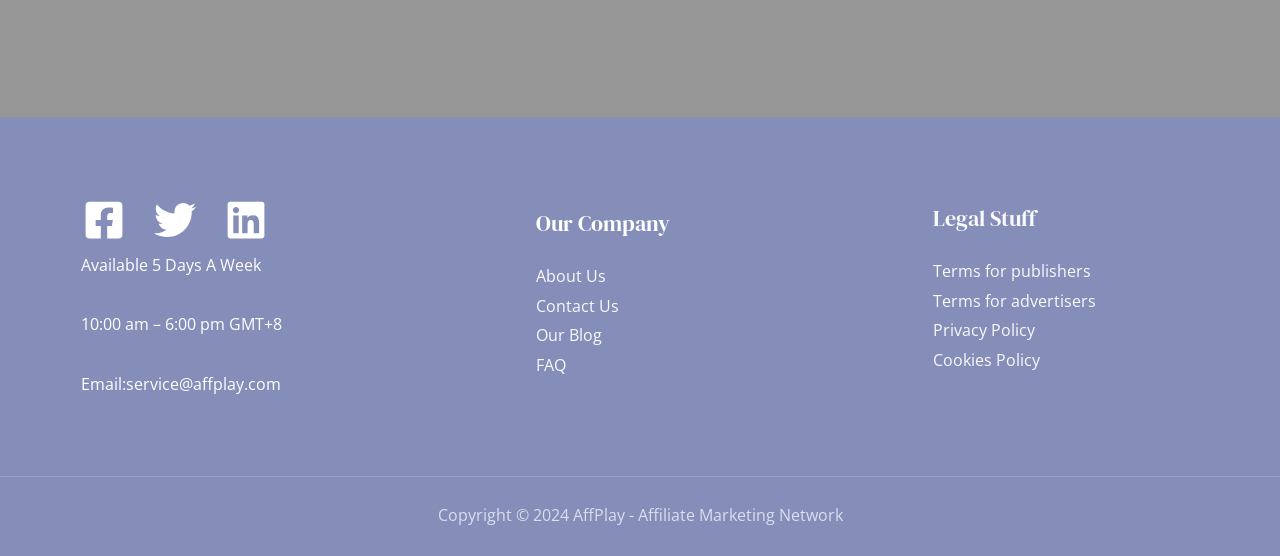What are the sections in the 'Our Company' category? Look at the image and give a one-word or short phrase answer.

About Us, Contact Us, Our Blog, FAQ